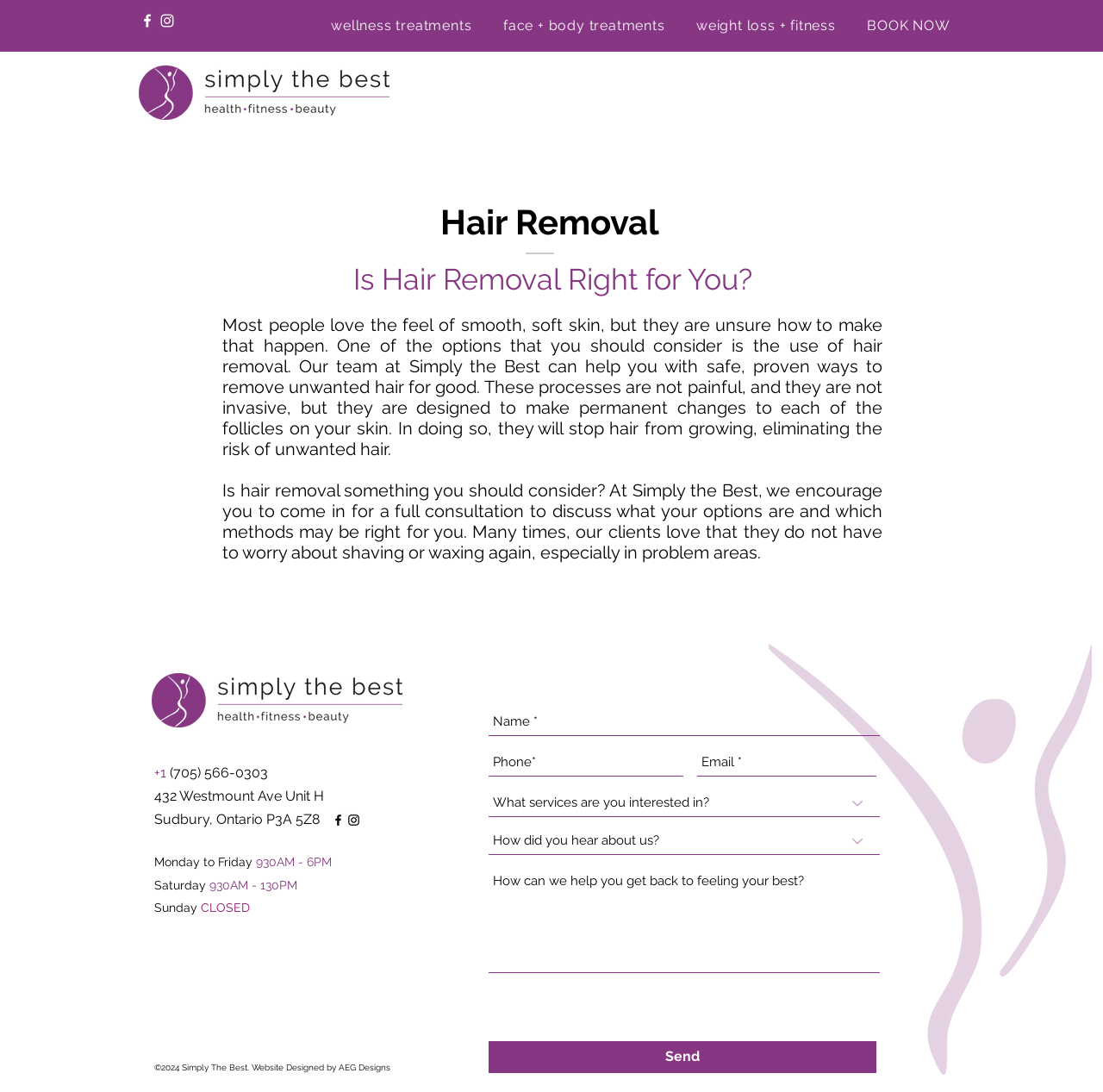What is the phone number of the wellness centre?
Please use the image to provide an in-depth answer to the question.

I found the answer by looking at the link '+1 (705) 566-0303' at the bottom of the webpage, which indicates the phone number of the wellness centre.